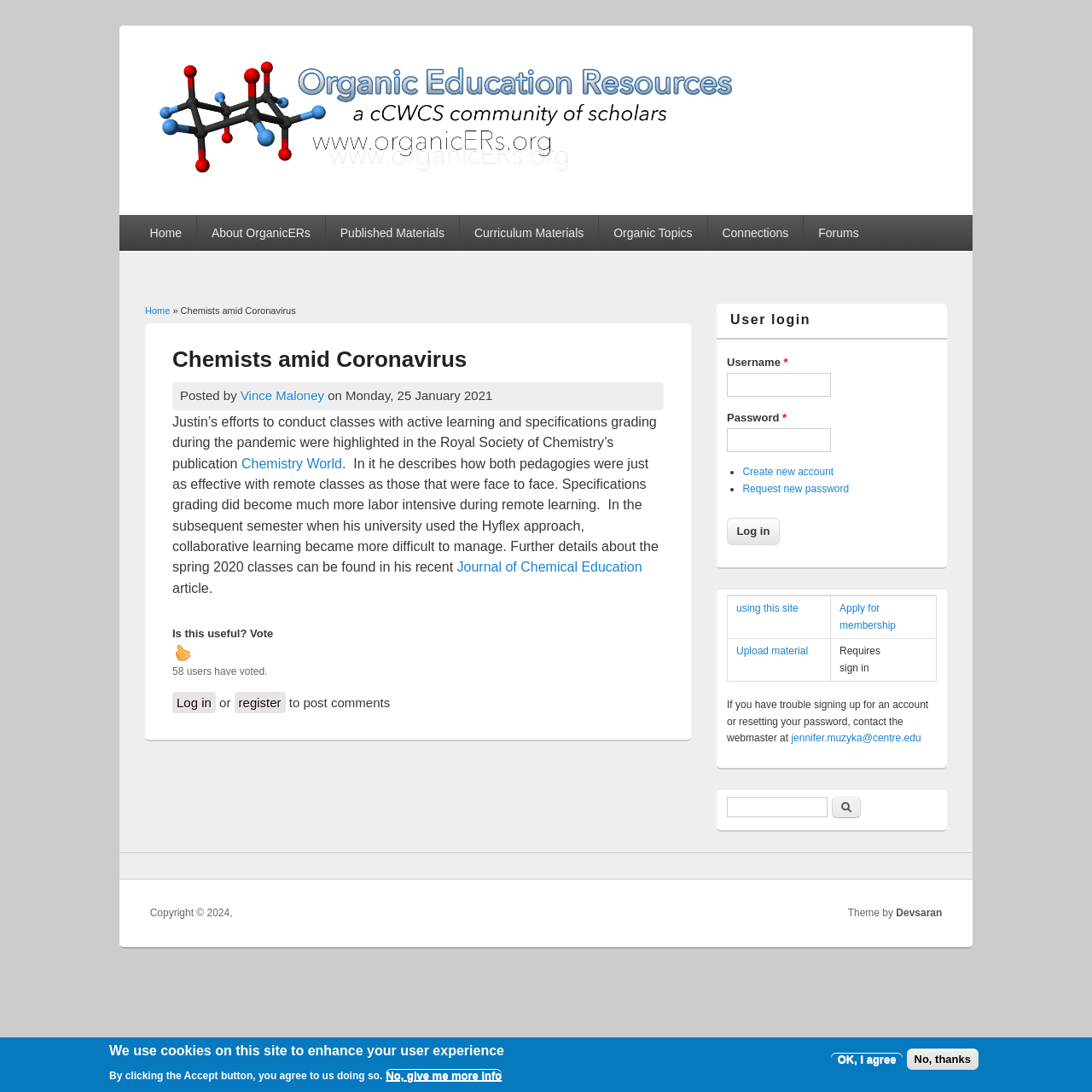What is the function of the 'Log in' button?
Provide a comprehensive and detailed answer to the question.

The function of the 'Log in' button can be determined by reading the text 'Log in' and its location in the 'User login' section, indicating that this button is designed to allow users to log in to the website.